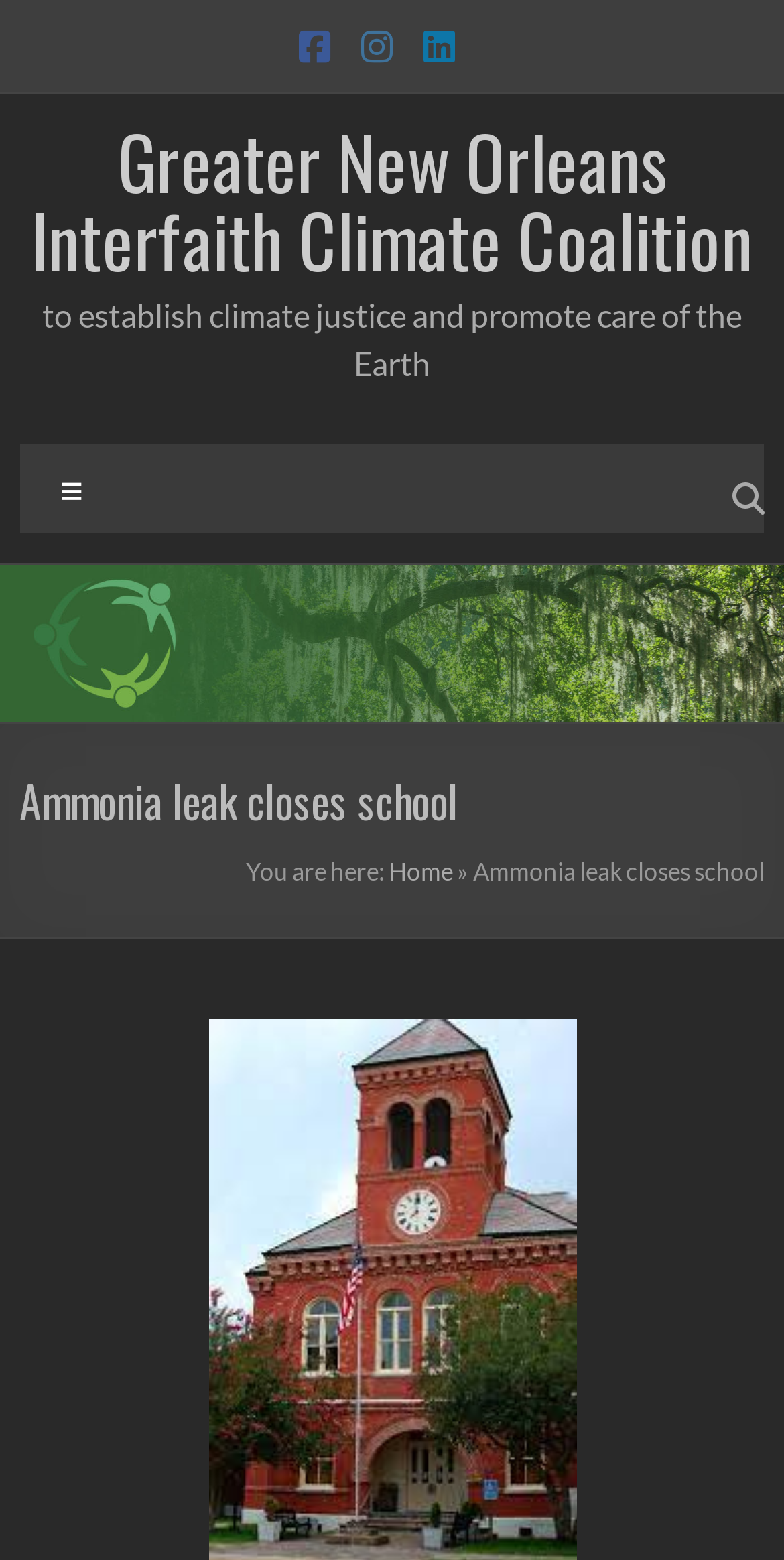Please answer the following question using a single word or phrase: 
What is the name of the organization?

Greater New Orleans Interfaith Climate Coalition